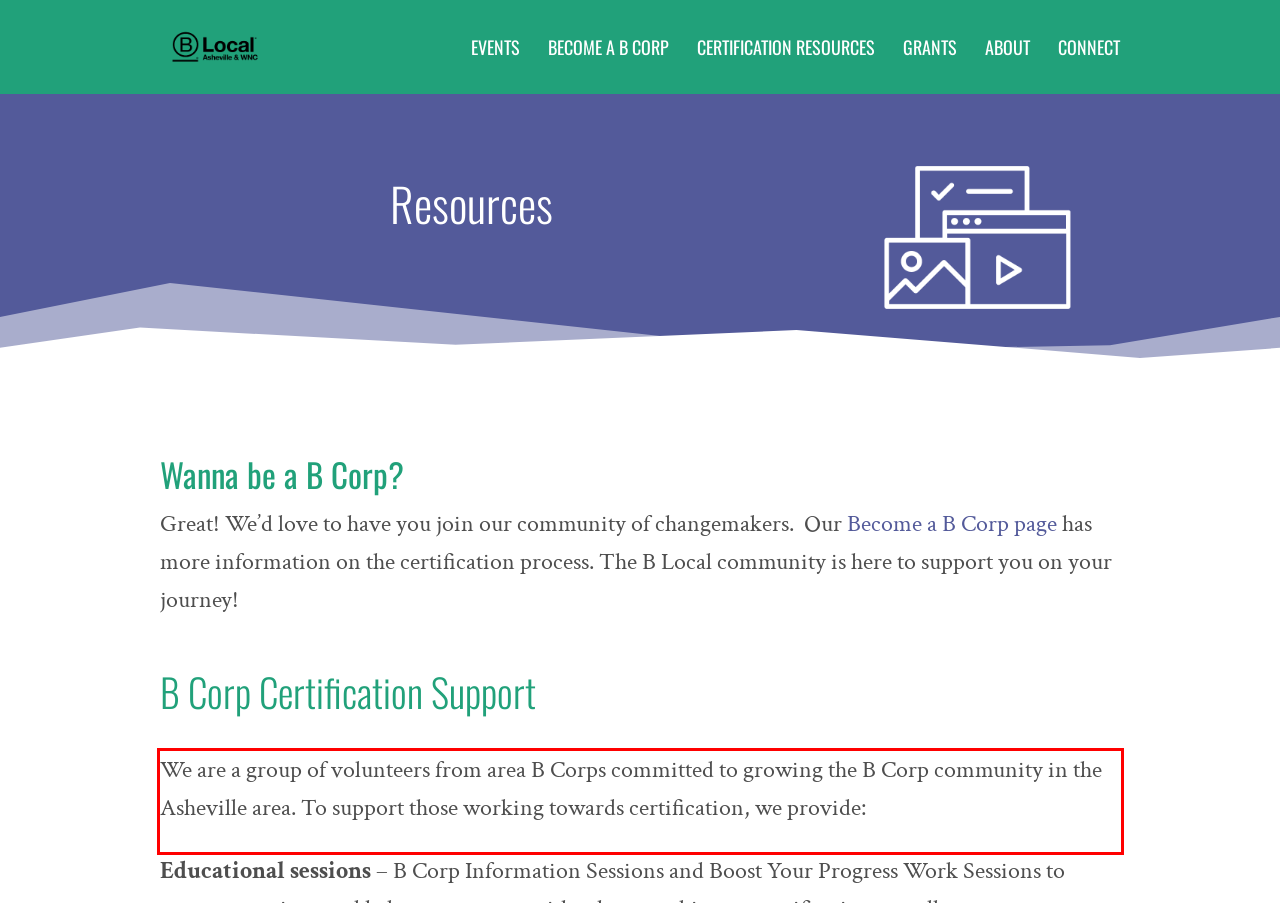Please look at the screenshot provided and find the red bounding box. Extract the text content contained within this bounding box.

We are a group of volunteers from area B Corps committed to growing the B Corp community in the Asheville area. To support those working towards certification, we provide: